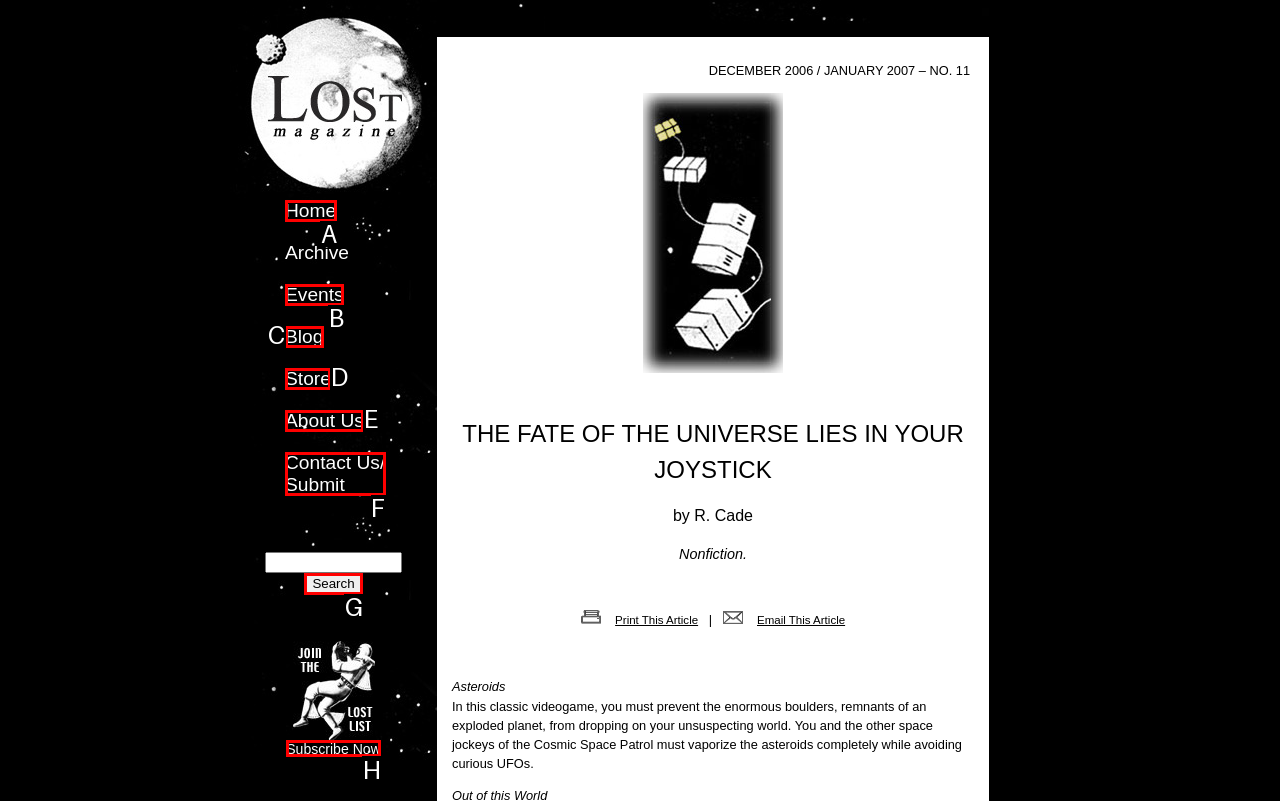Determine which UI element you should click to perform the task: Click on the Home link
Provide the letter of the correct option from the given choices directly.

A